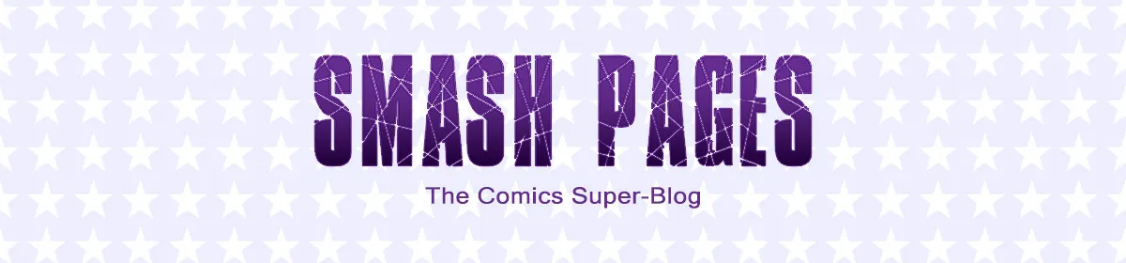Examine the image and give a thorough answer to the following question:
What is the background design of the logo?

The background is a softly textured light purple adorned with subtle star patterns, adding a whimsical feel to the overall design of the logo.